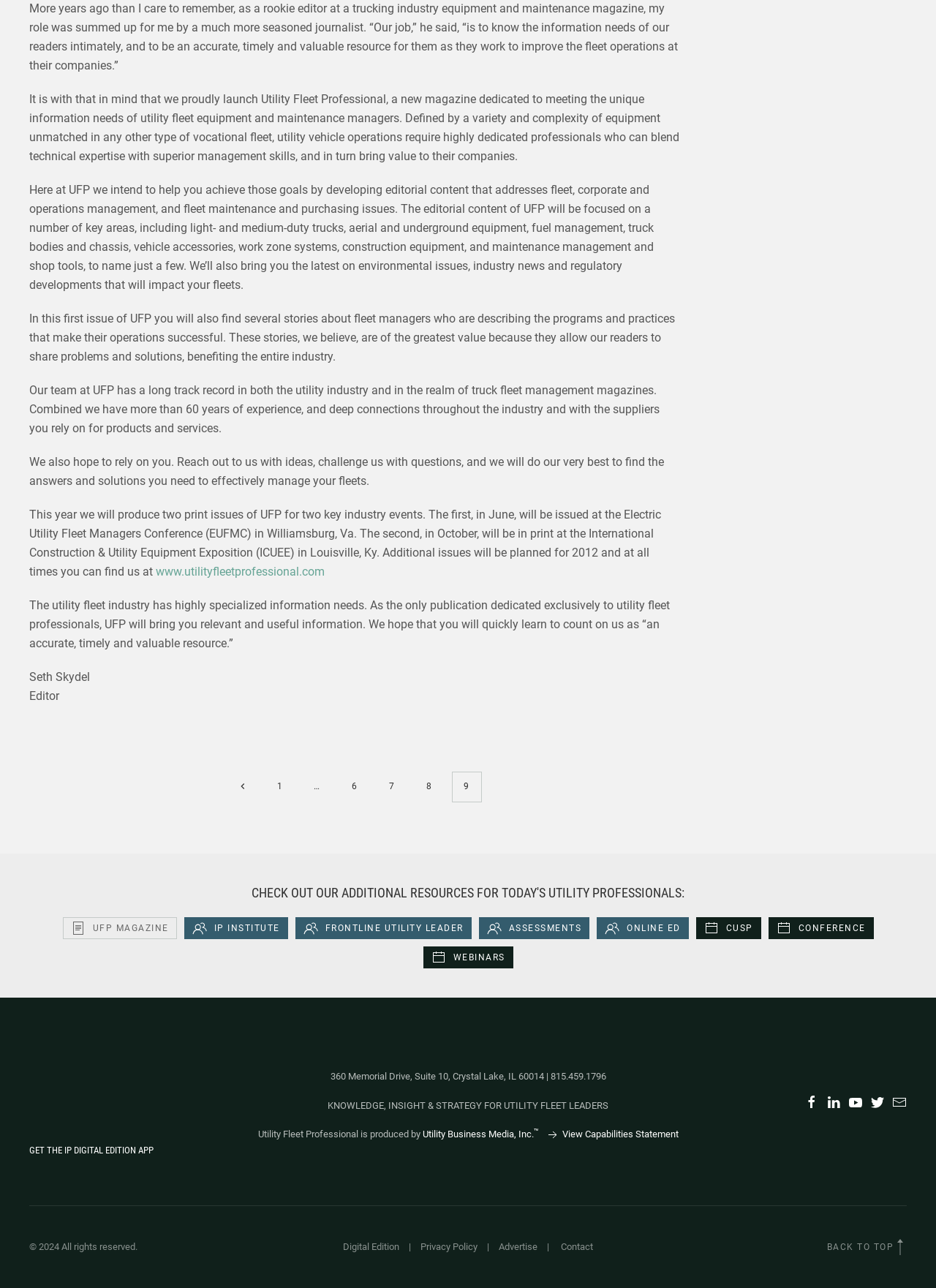Please answer the following question using a single word or phrase: 
Who is the editor of the magazine?

Seth Skydel